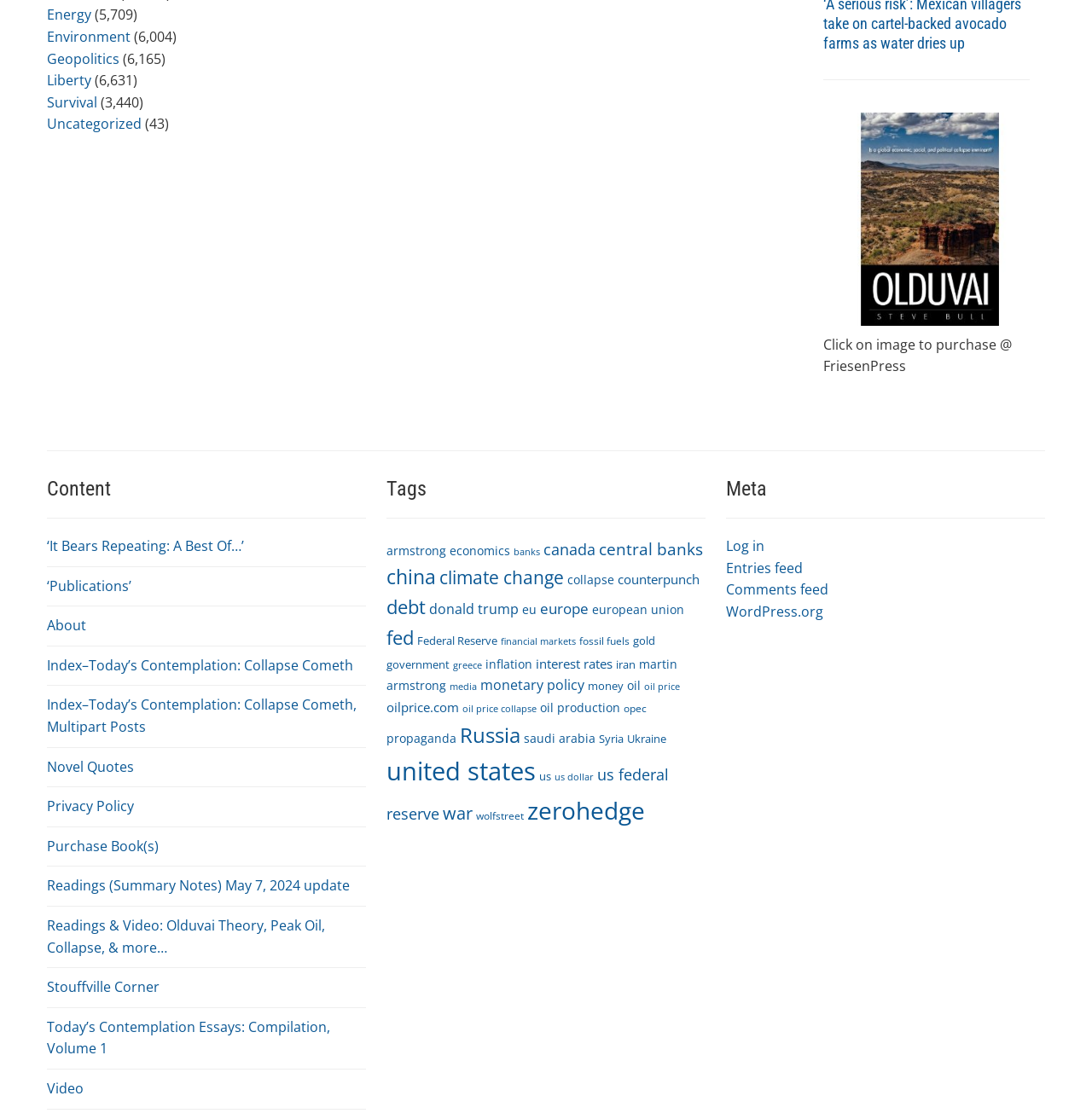Show me the bounding box coordinates of the clickable region to achieve the task as per the instruction: "Learn about african grey beak problems".

None